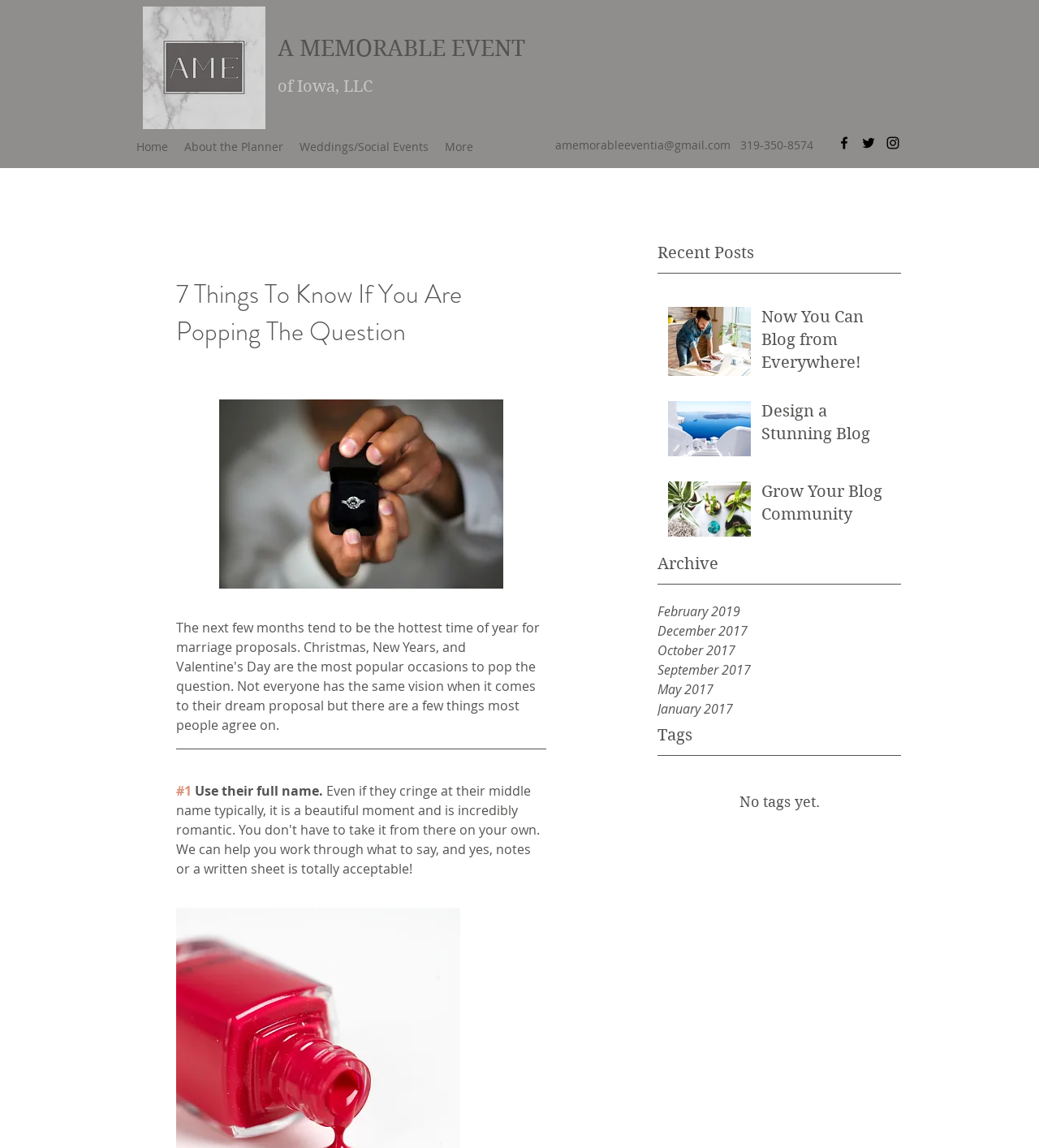Please locate the clickable area by providing the bounding box coordinates to follow this instruction: "View the 'Recent Posts'".

[0.633, 0.212, 0.726, 0.228]